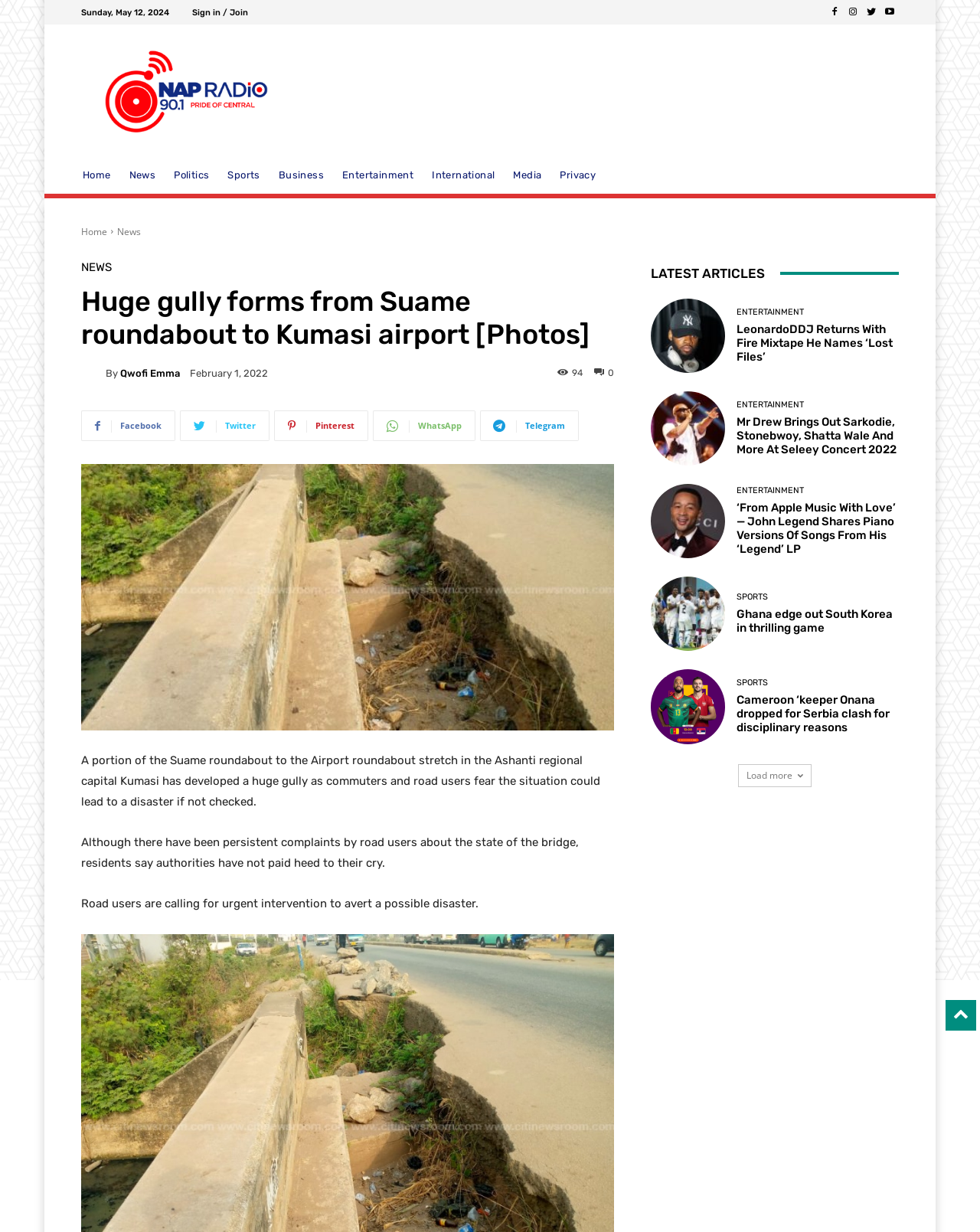Please answer the following question as detailed as possible based on the image: 
What is the category of the article 'LeonardoDDJ Returns With Fire Mixtape He Names ‘Lost Files’'?

I found the category of the article by looking at the label next to the article title, which says 'ENTERTAINMENT'.